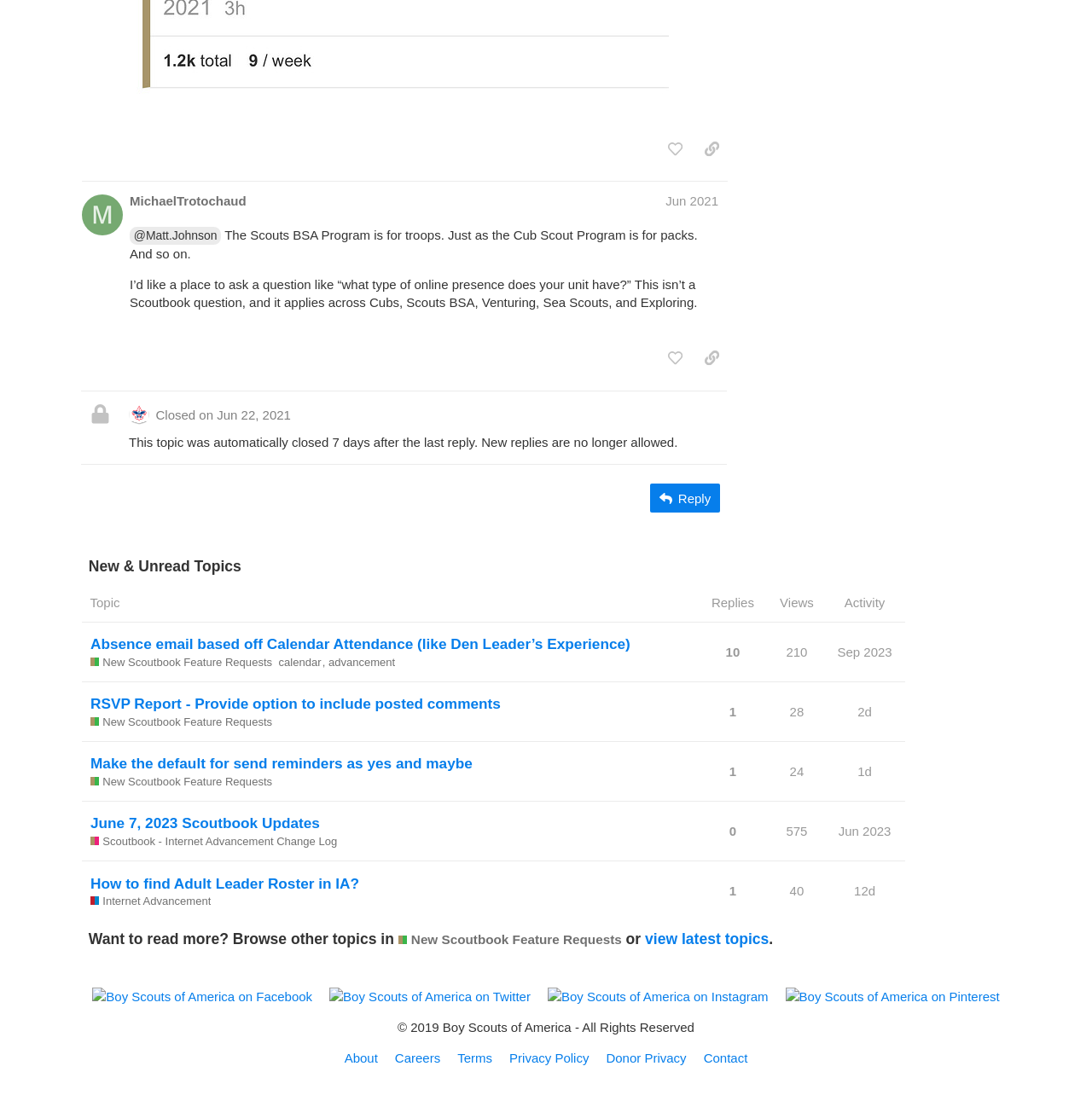Given the webpage screenshot, identify the bounding box of the UI element that matches this description: "Internet Advancement".

[0.083, 0.811, 0.193, 0.826]